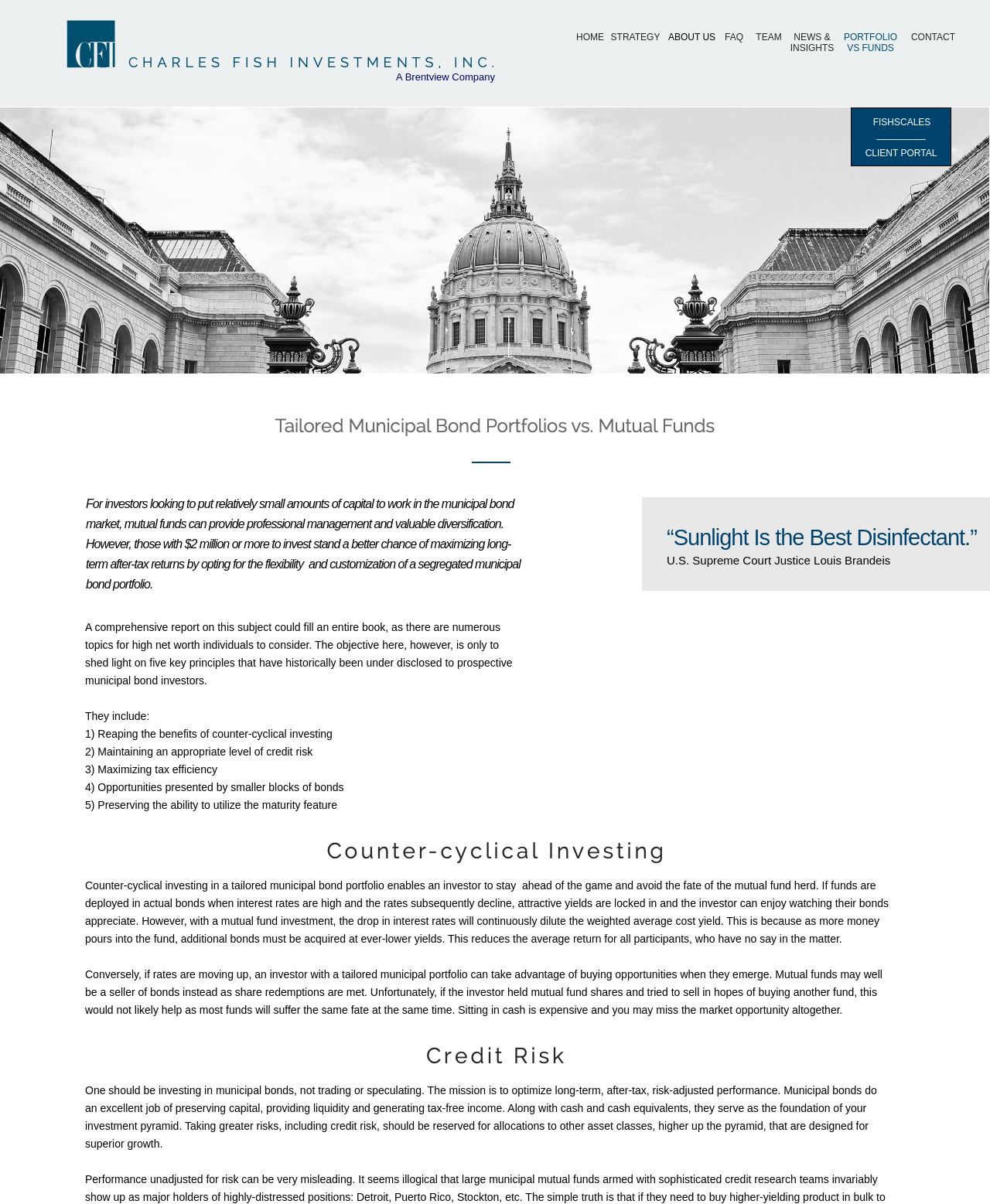Could you highlight the region that needs to be clicked to execute the instruction: "Go to TEAM page"?

[0.759, 0.026, 0.795, 0.047]